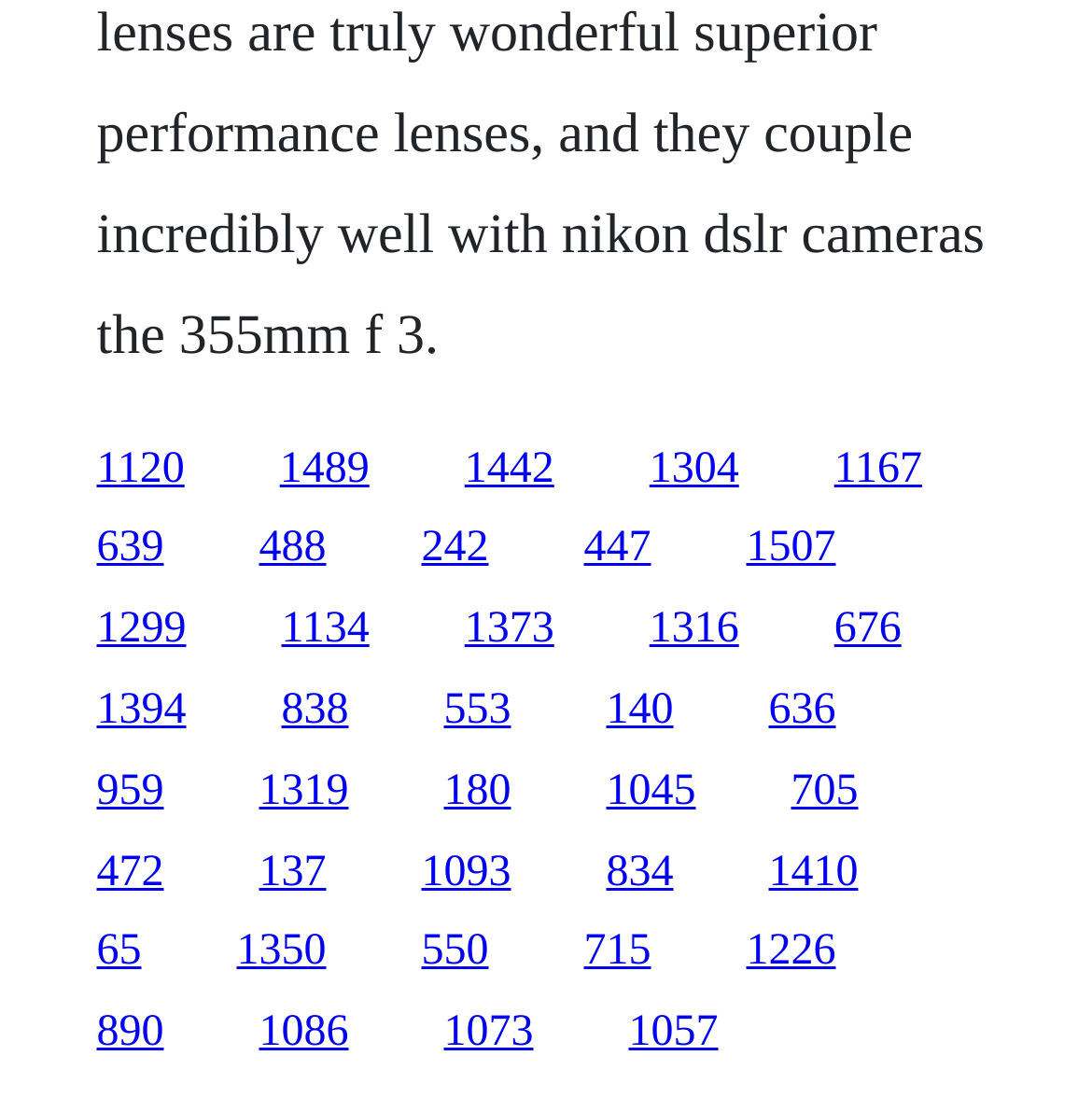Answer with a single word or phrase: 
How many links are in the top half of the webpage?

15